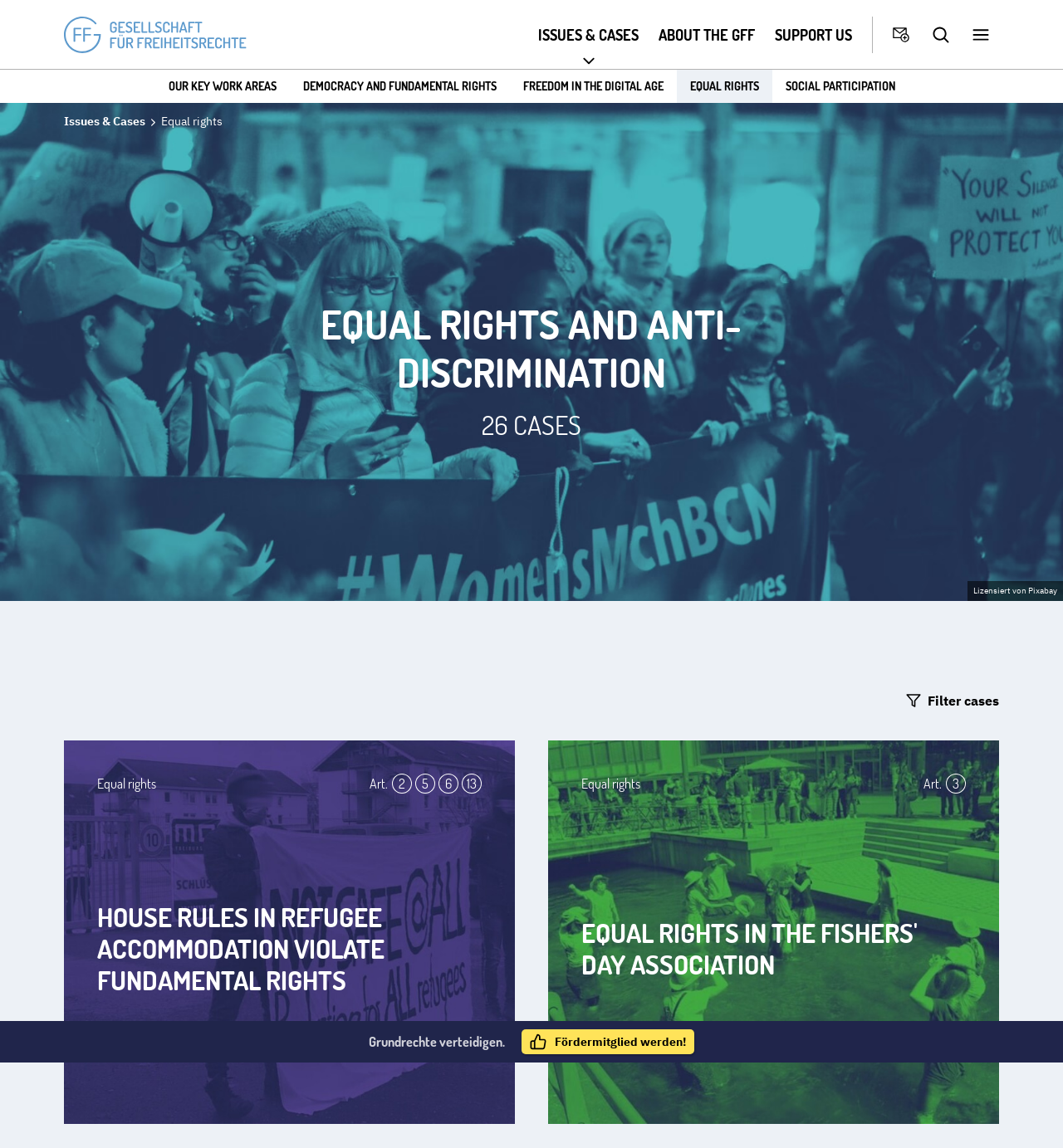What is the call-to-action at the bottom of the webpage?
Can you offer a detailed and complete answer to this question?

The call-to-action at the bottom of the webpage can be found in the section with the text 'Grundrechte verteidigen.', where it says 'Fördermitglied werden!' which translates to 'Become a supporting member'.